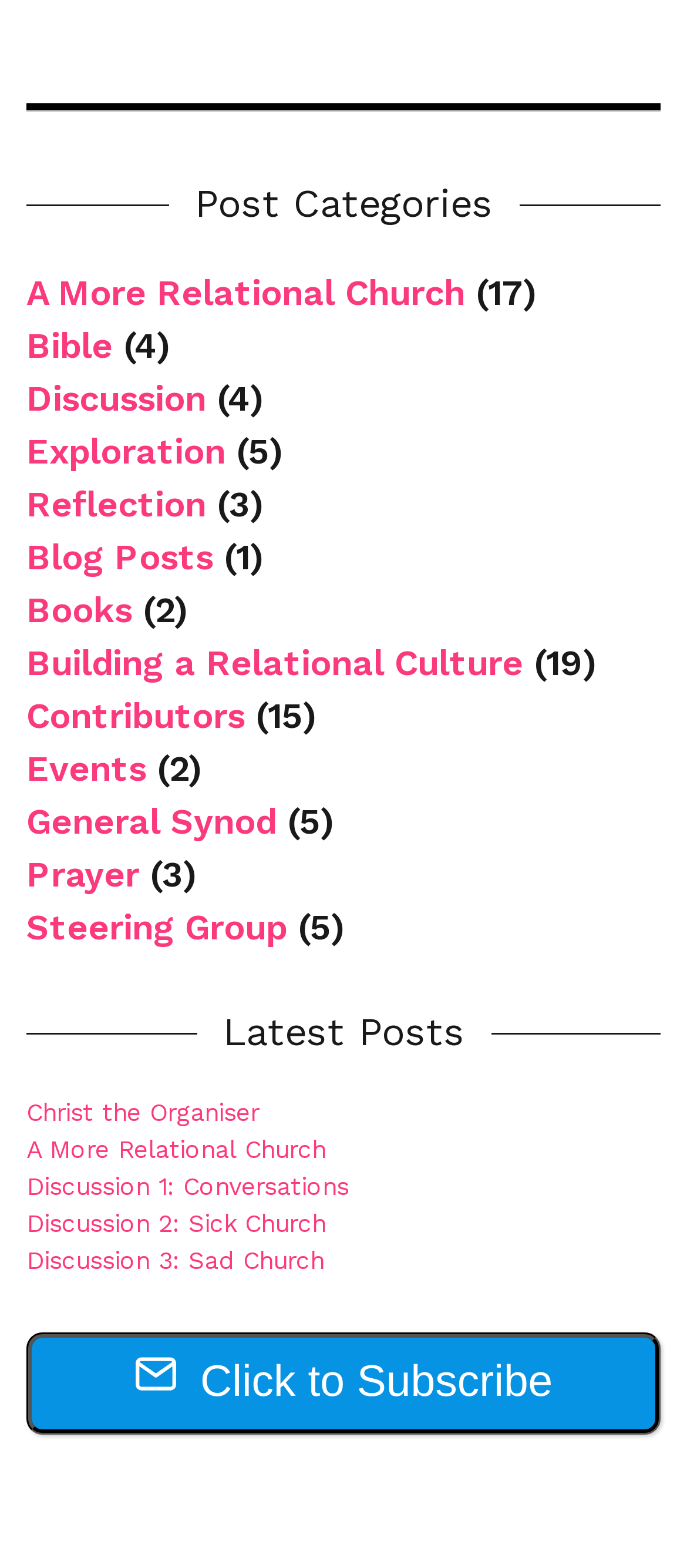Indicate the bounding box coordinates of the clickable region to achieve the following instruction: "Read 'Christ the Organiser'."

[0.038, 0.7, 0.377, 0.718]